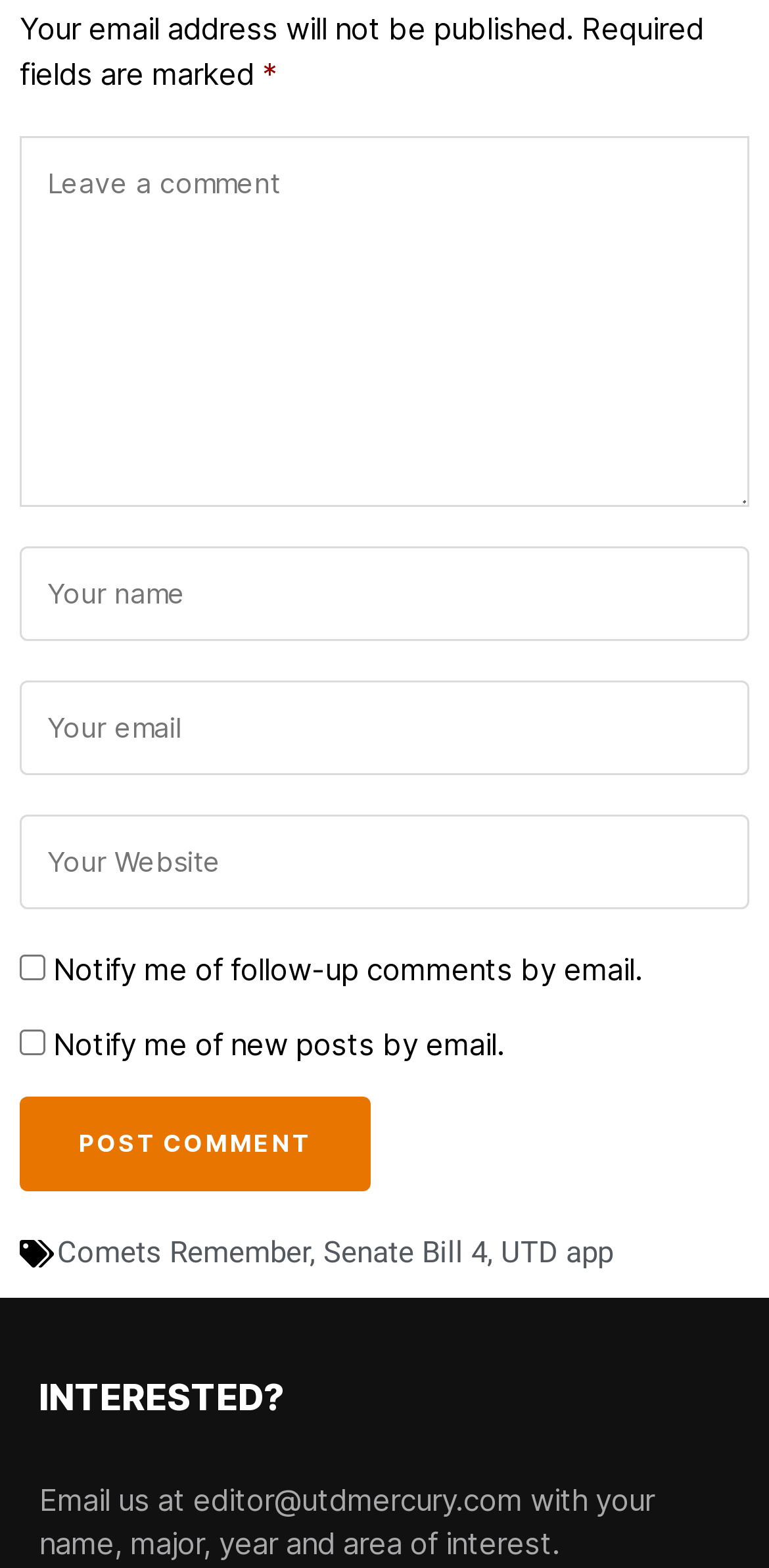Determine the bounding box coordinates of the clickable area required to perform the following instruction: "Enter your email address". The coordinates should be represented as four float numbers between 0 and 1: [left, top, right, bottom].

[0.026, 0.087, 0.974, 0.324]